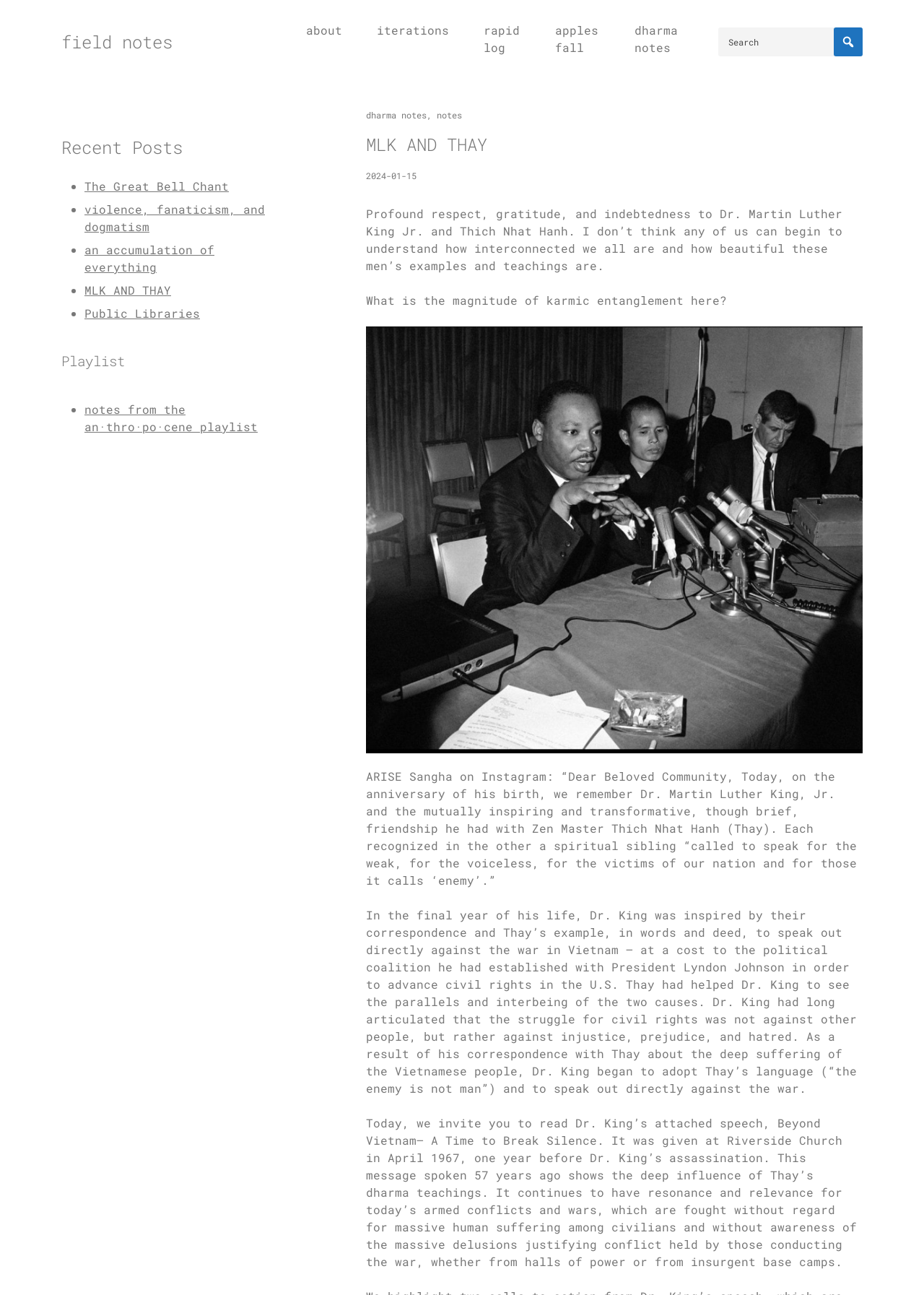Please specify the bounding box coordinates for the clickable region that will help you carry out the instruction: "Search for something".

[0.777, 0.021, 0.934, 0.044]